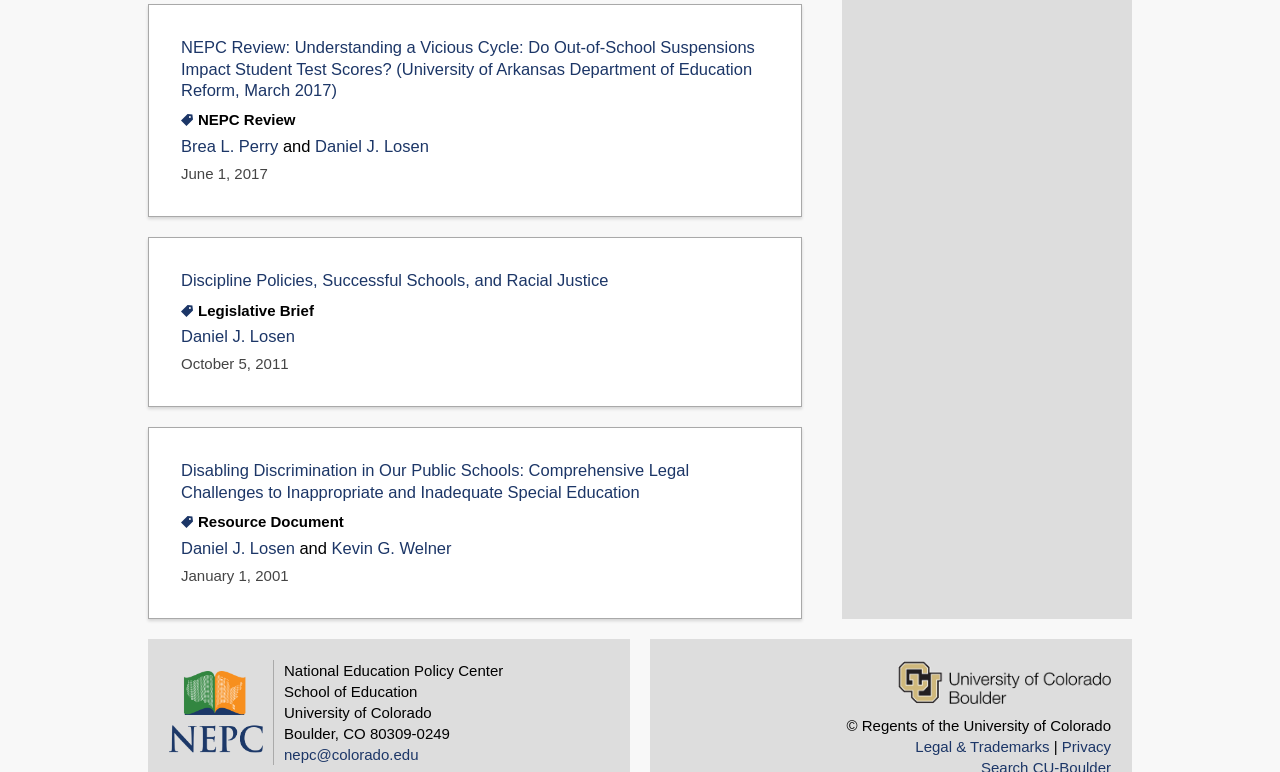Using the format (top-left x, top-left y, bottom-right x, bottom-right y), and given the element description, identify the bounding box coordinates within the screenshot: nepc@colorado.edu

[0.222, 0.966, 0.327, 0.988]